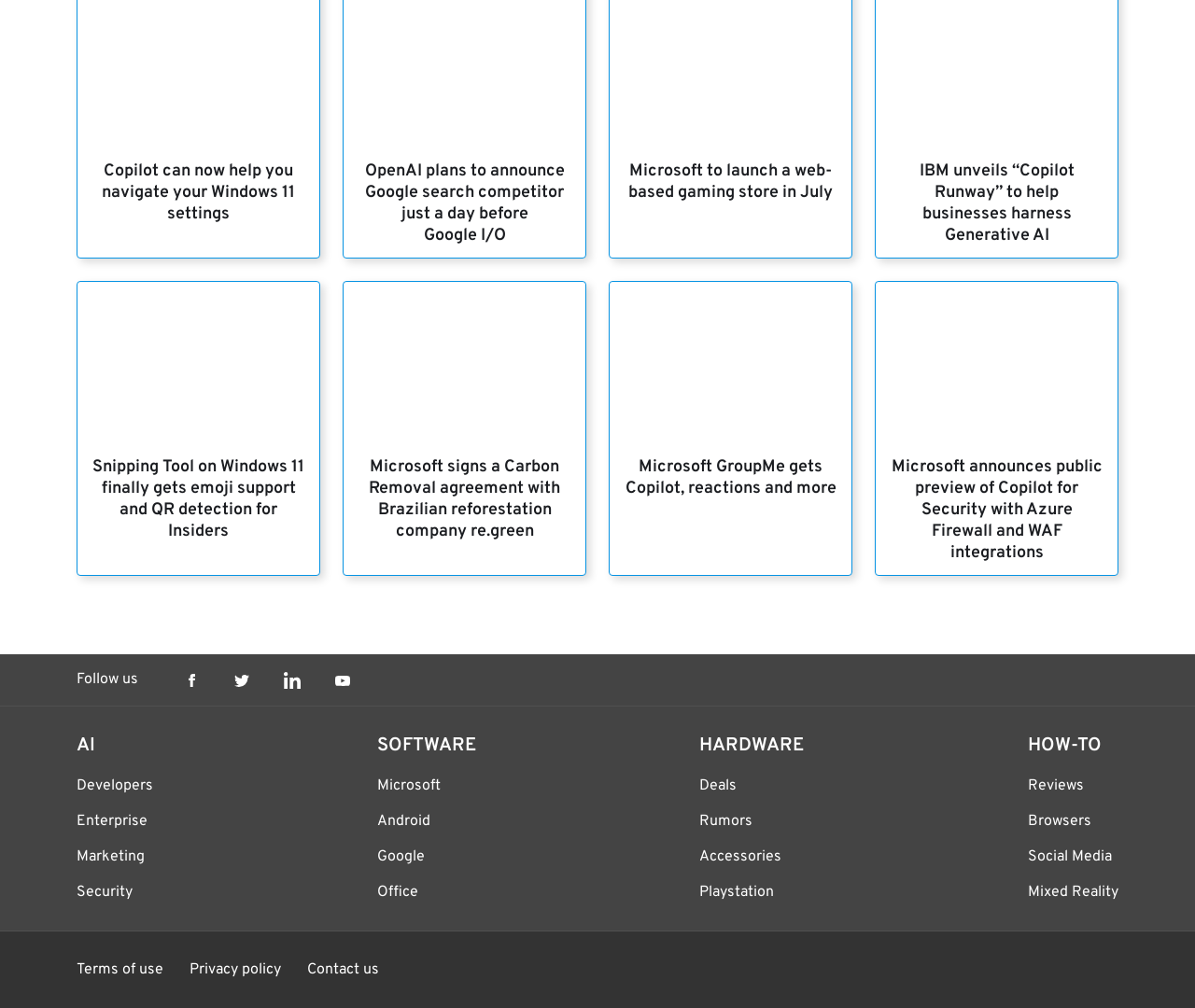How many categories are in the middle section of the webpage?
Give a one-word or short phrase answer based on the image.

5